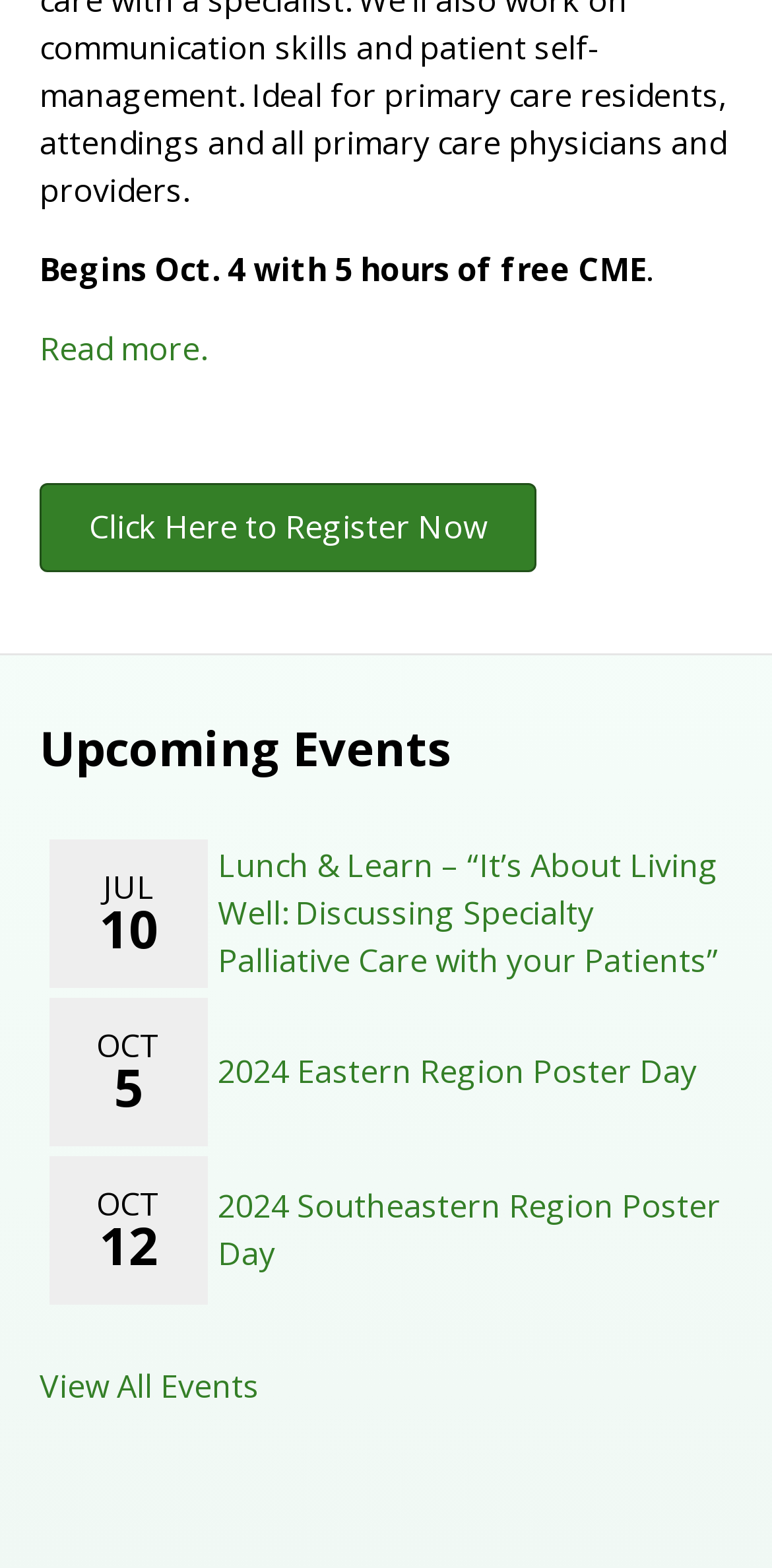Please answer the following question using a single word or phrase: What is the date of the Lunch & Learn event?

JUL 10